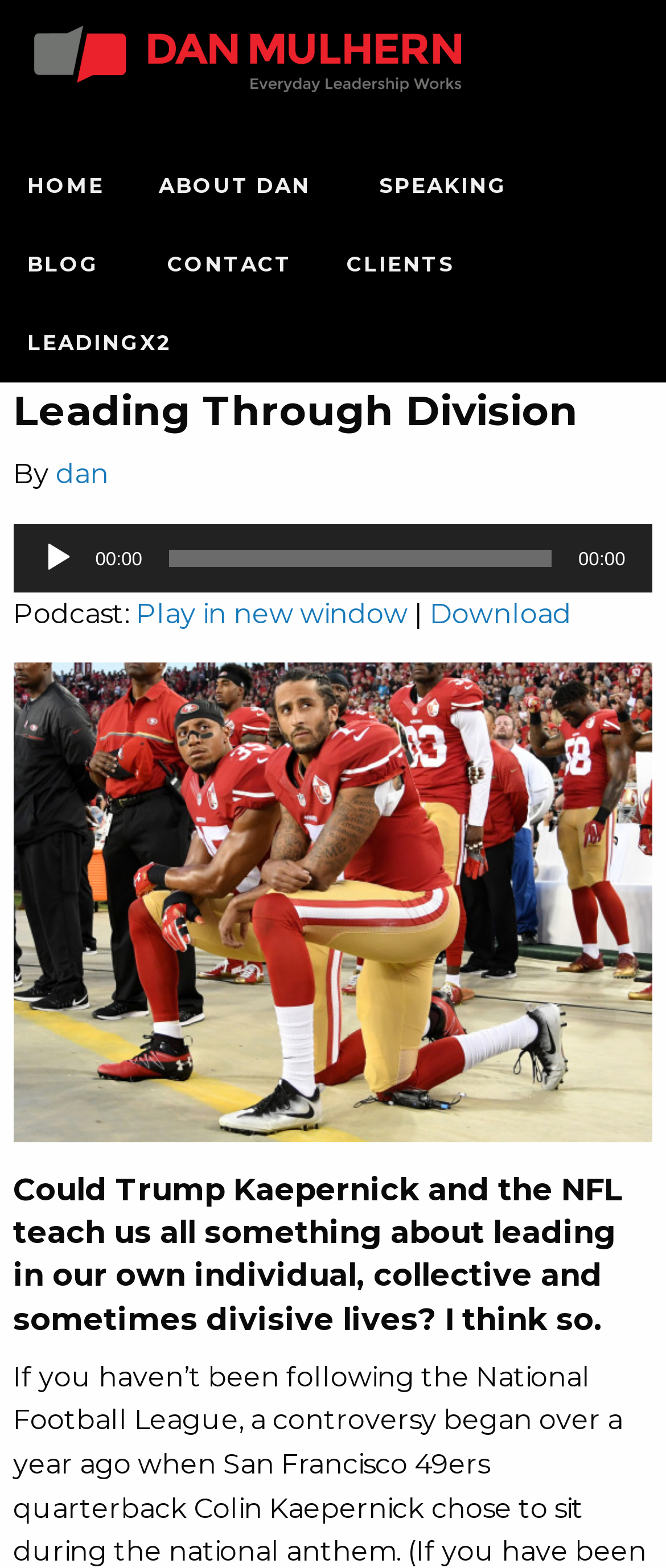Specify the bounding box coordinates of the area to click in order to follow the given instruction: "Contact the author."

[0.21, 0.144, 0.479, 0.194]